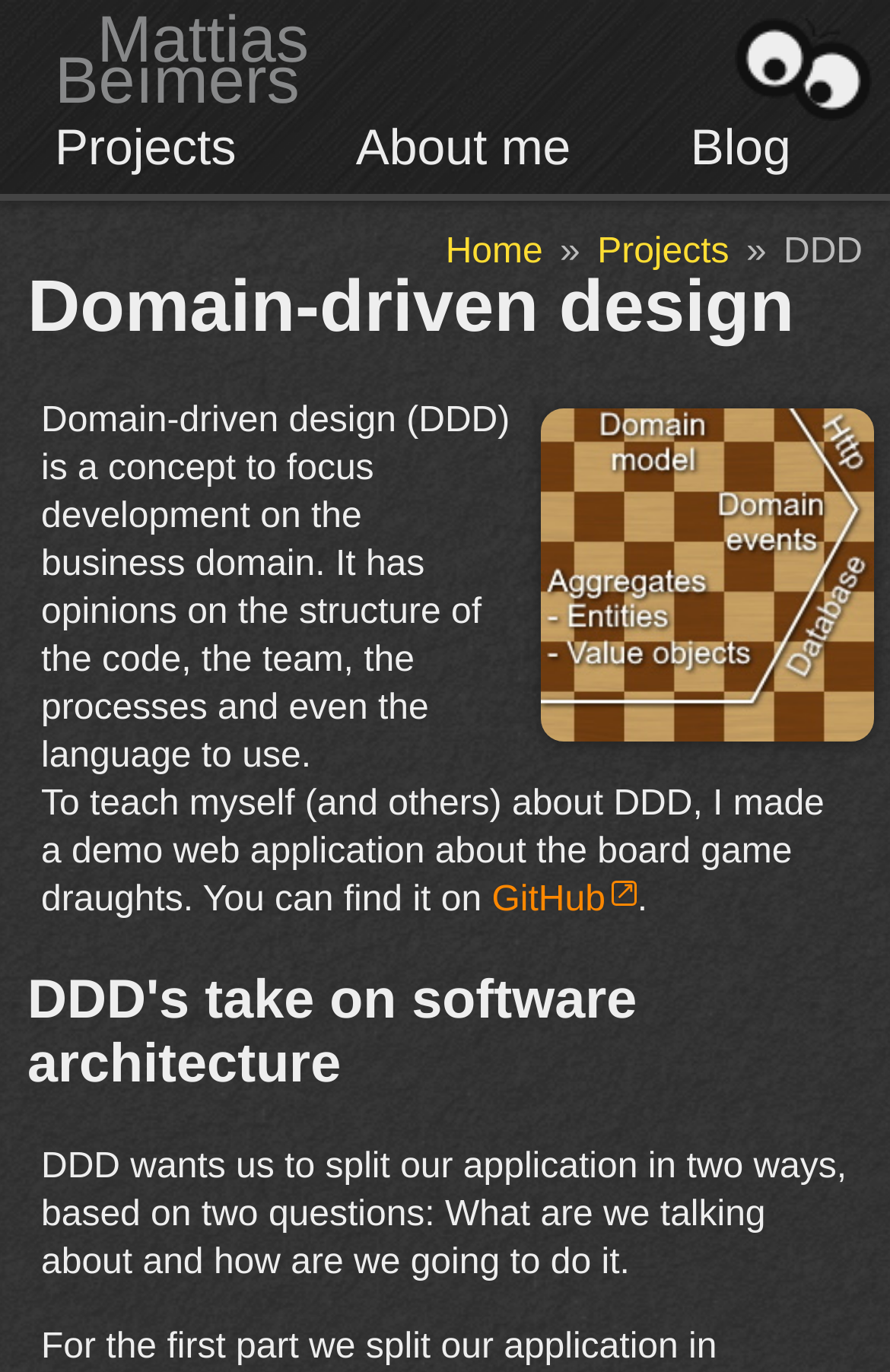Based on the description "About me", find the bounding box of the specified UI element.

[0.369, 0.083, 0.672, 0.133]